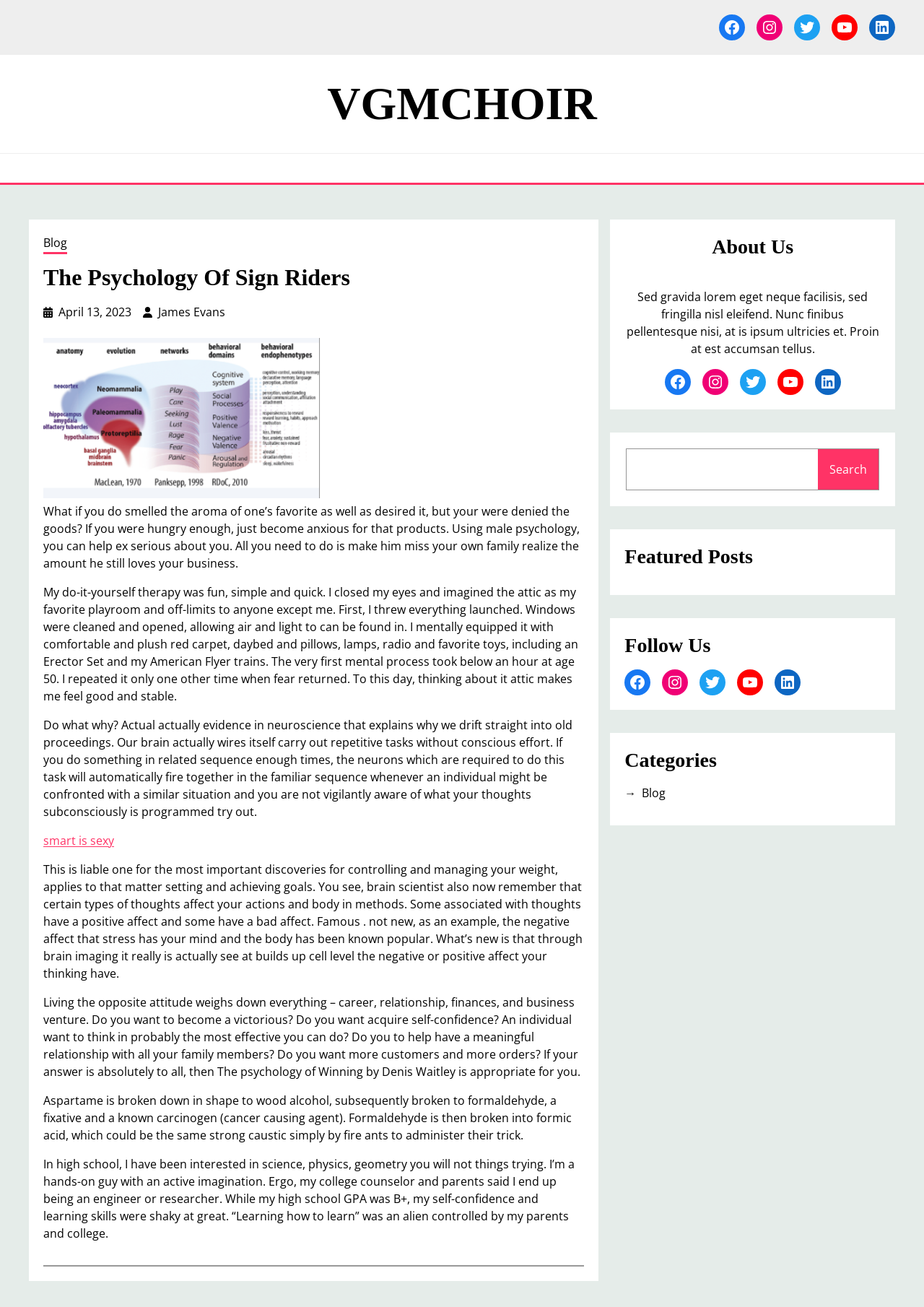Find the bounding box of the UI element described as: "Cameo cut settings". The bounding box coordinates should be given as four float values between 0 and 1, i.e., [left, top, right, bottom].

None